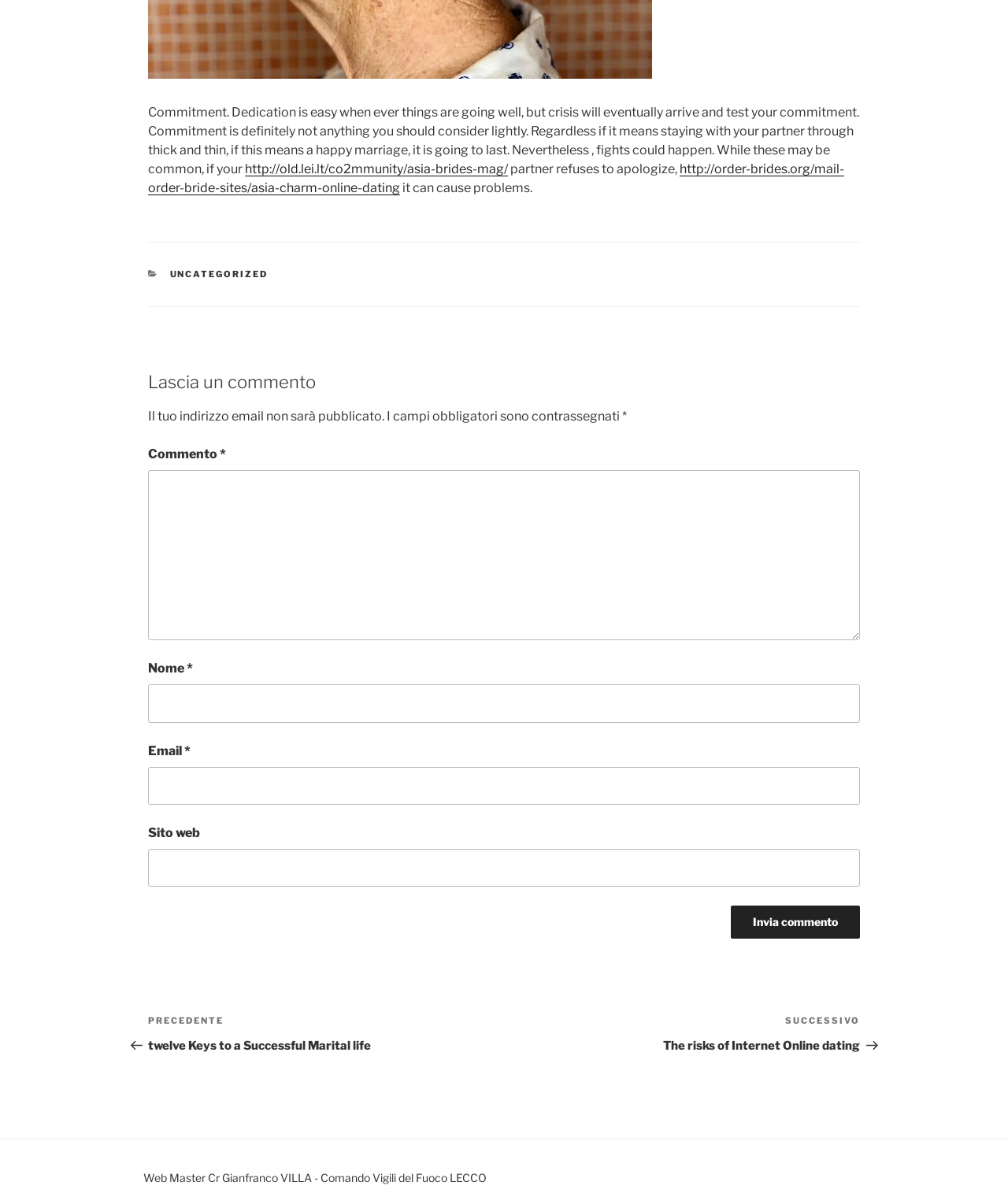Provide your answer in a single word or phrase: 
What is the topic of the article?

Commitment